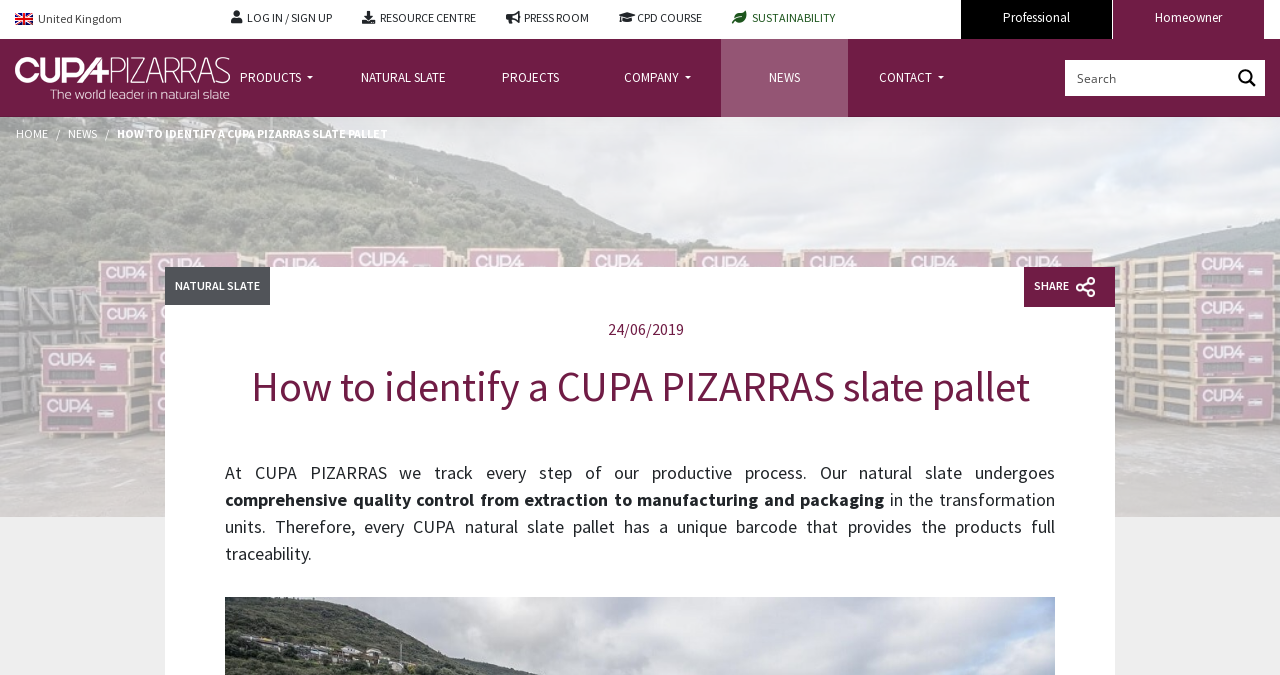Reply to the question with a brief word or phrase: What is the purpose of the barcode on the slate pallet?

Provides full traceability